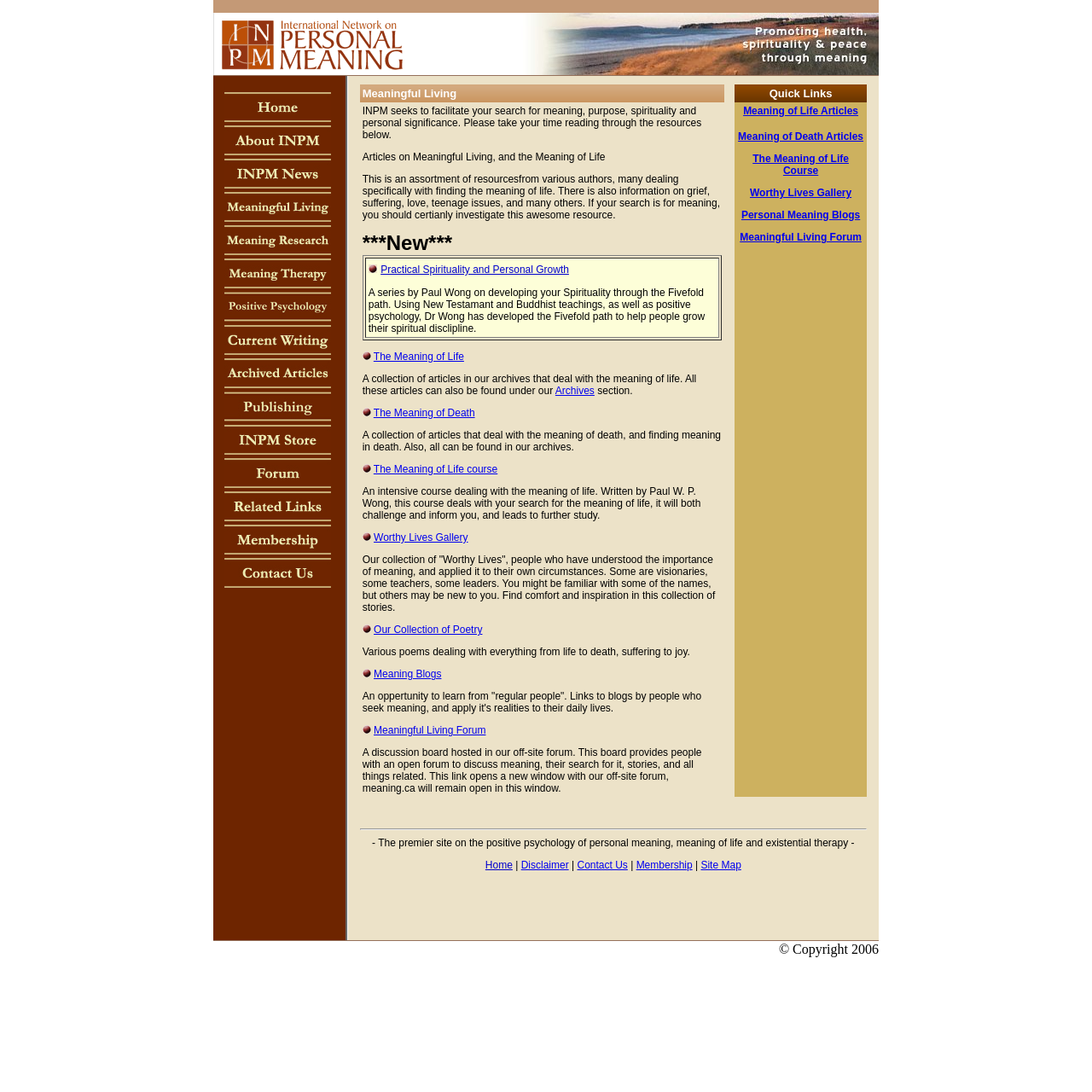How many images are in the first row of the layout table?
Look at the screenshot and respond with one word or a short phrase.

3